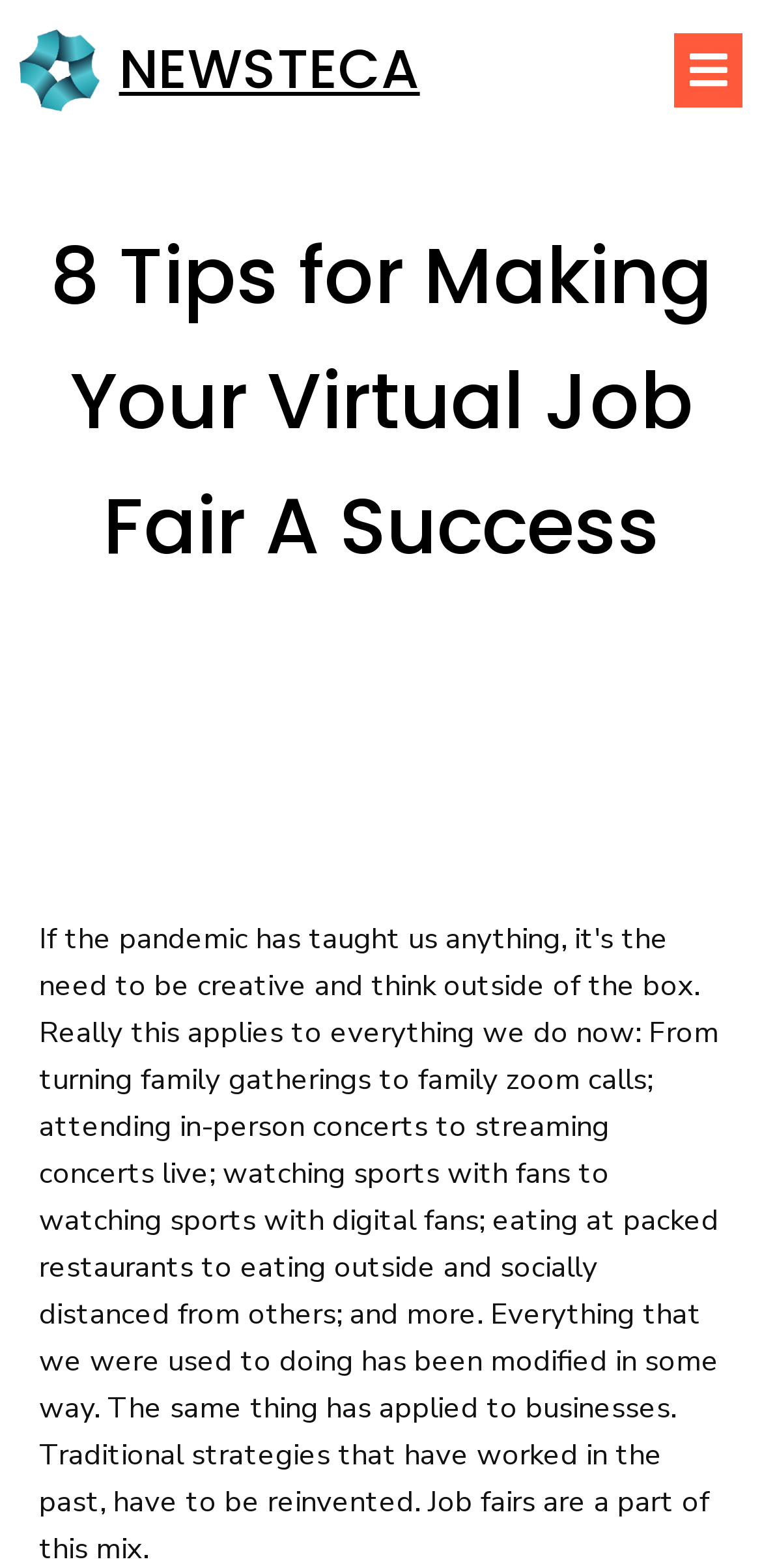Please extract and provide the main headline of the webpage.

8 Tips for Making Your Virtual Job Fair A Success